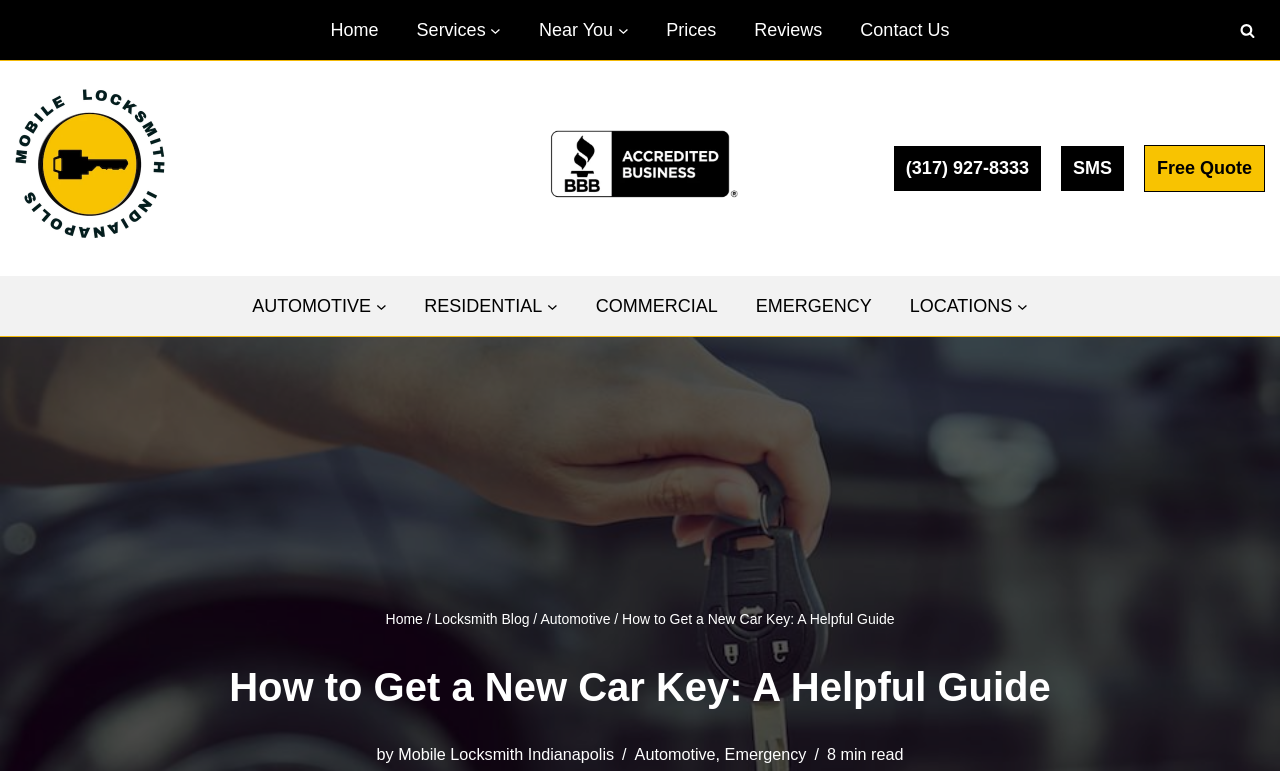Offer an in-depth caption of the entire webpage.

This webpage is a guide on how to get a new car key, with a focus on providing helpful information to readers. At the top left corner, there is a logo of Mobile Locksmith Indianapolis, accompanied by a BBB seal black image. Below the logo, there is a navigation menu with links to different sections, including Home, Services, Near You, Prices, Reviews, and Contact Us. 

On the top right corner, there is a search button with a magnifying glass icon. Next to the search button, there are three links: a phone number, an SMS link, and a Free Quote link. 

The main content of the webpage is divided into sections, with a navigation menu on the left side that includes links to Automotive, Residential, Commercial, Emergency, and Locations. Each of these links has a corresponding submenu button. 

The main heading of the webpage, "How to Get a New Car Key: A Helpful Guide", is located near the top center of the page. Below the heading, there is a breadcrumb navigation menu that shows the path from the Home page to the current page, Locksmith Blog, and then to the current article. 

The article itself starts with a brief introduction, followed by the main content that provides step-by-step guidance on getting a new car key. The article is written by Mobile Locksmith Indianapolis and is categorized under Automotive and Emergency topics. The estimated reading time is 8 minutes.